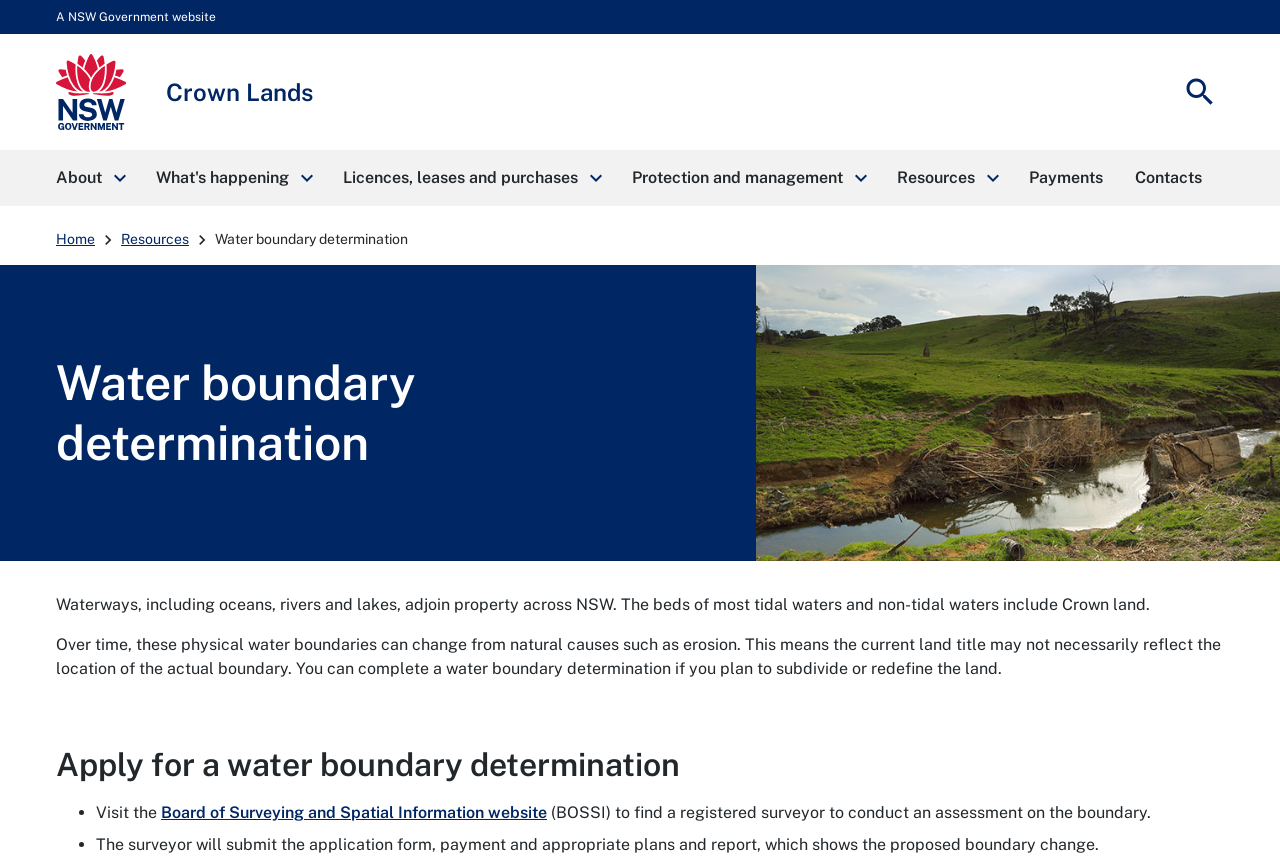Please specify the bounding box coordinates of the area that should be clicked to accomplish the following instruction: "Try the MobiLEx tool". The coordinates should consist of four float numbers between 0 and 1, i.e., [left, top, right, bottom].

None